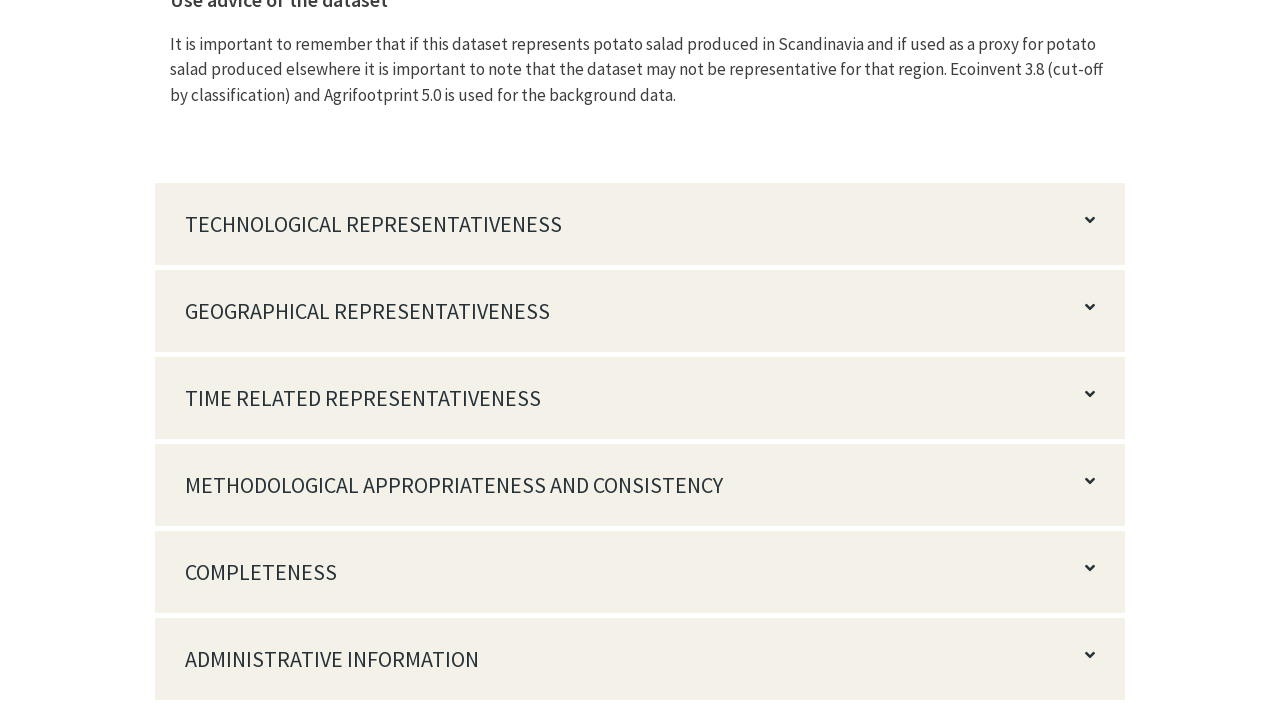Please locate the bounding box coordinates of the element that needs to be clicked to achieve the following instruction: "Open METHODOLOGICAL APPROPRIATENESS AND CONSISTENCY". The coordinates should be four float numbers between 0 and 1, i.e., [left, top, right, bottom].

[0.121, 0.62, 0.879, 0.734]